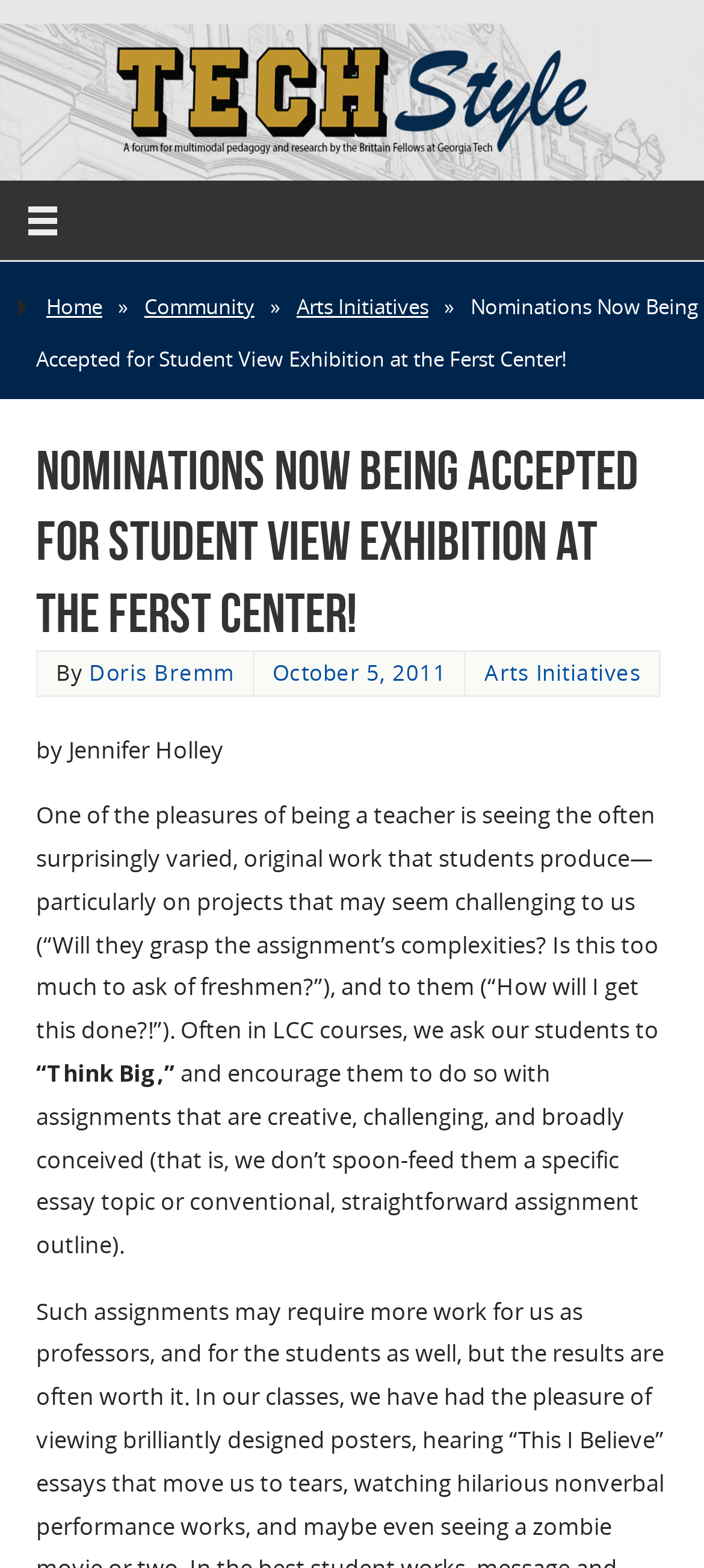Answer the question below in one word or phrase:
Who wrote the article?

Doris Bremm